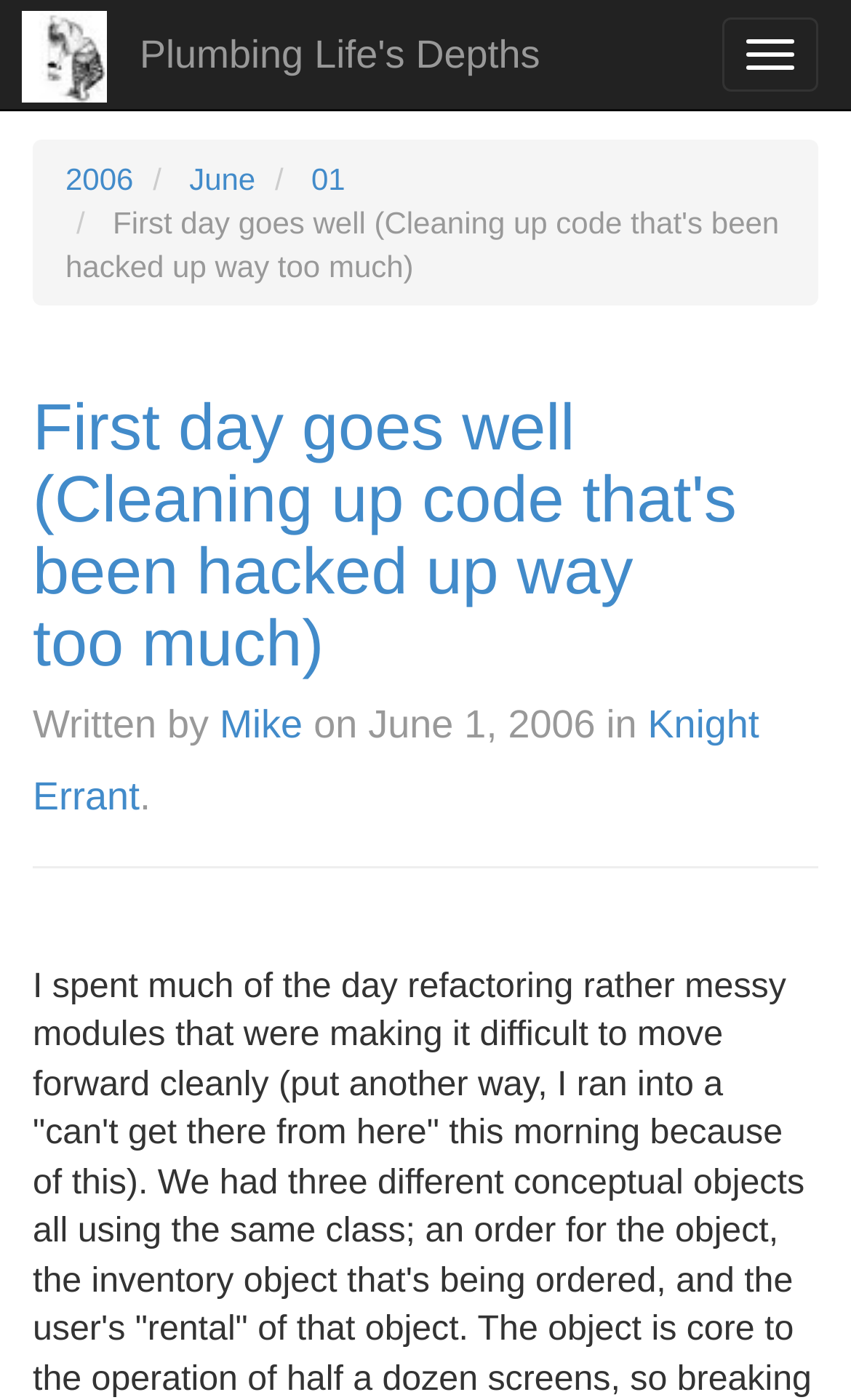Who is the author of the blog post?
Based on the visual, give a brief answer using one word or a short phrase.

Mike